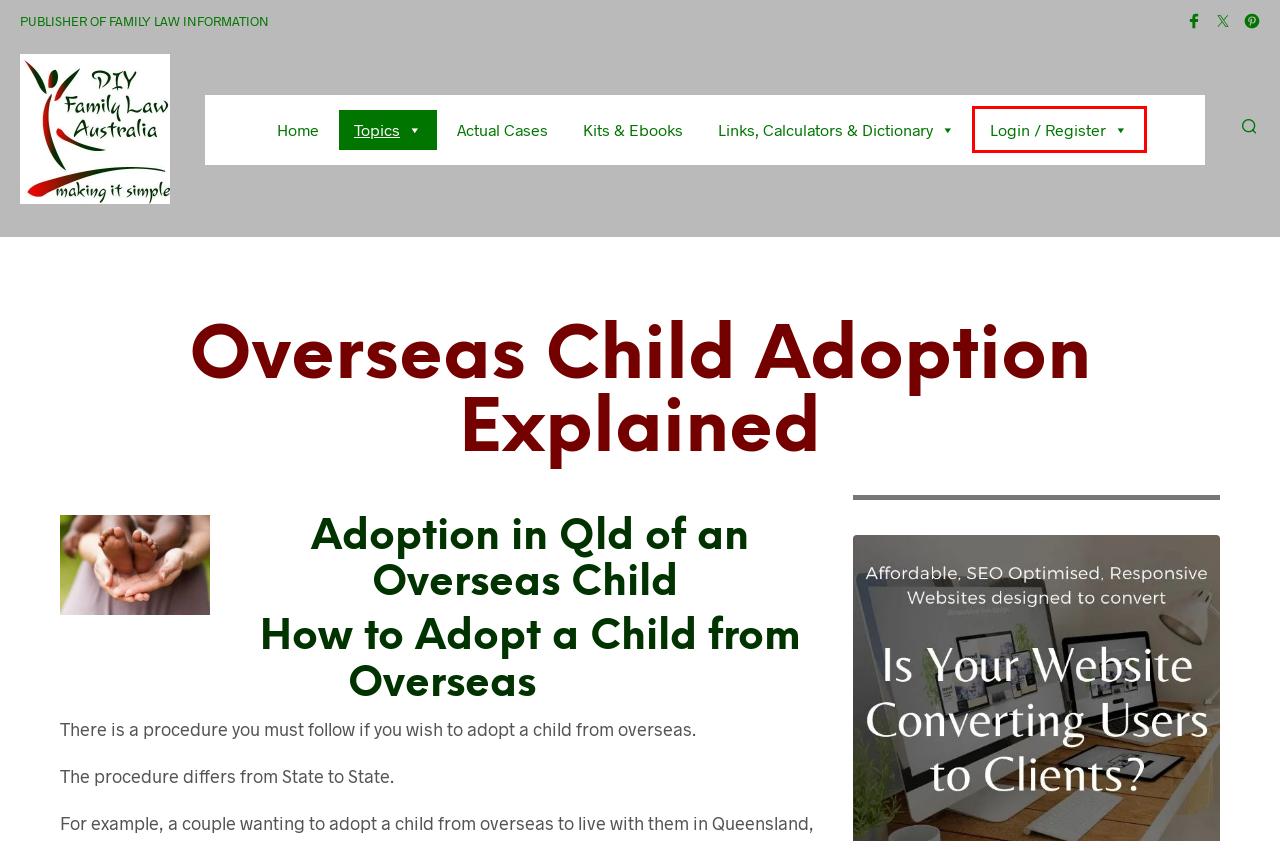You are given a screenshot of a webpage within which there is a red rectangle bounding box. Please choose the best webpage description that matches the new webpage after clicking the selected element in the bounding box. Here are the options:
A. News & Cases – DIY Family Law Australia
B. Adoption Alternatives: Guardianship, Will for Inheritance | DIY Family Law Australia
C. Account | DIY Family Law Australia
D. Step Parent Adoption: Alternatives Explained | DIY Family Law Australia
E. Login / Register | DIY Family Law Australia
F. Links, Calculators & Dictionary | DIY Family Law Australia
G. Step Parent Adoption Explained | DIY Family Law Australia
H. Contact Us | DIY Family Law Australia

E